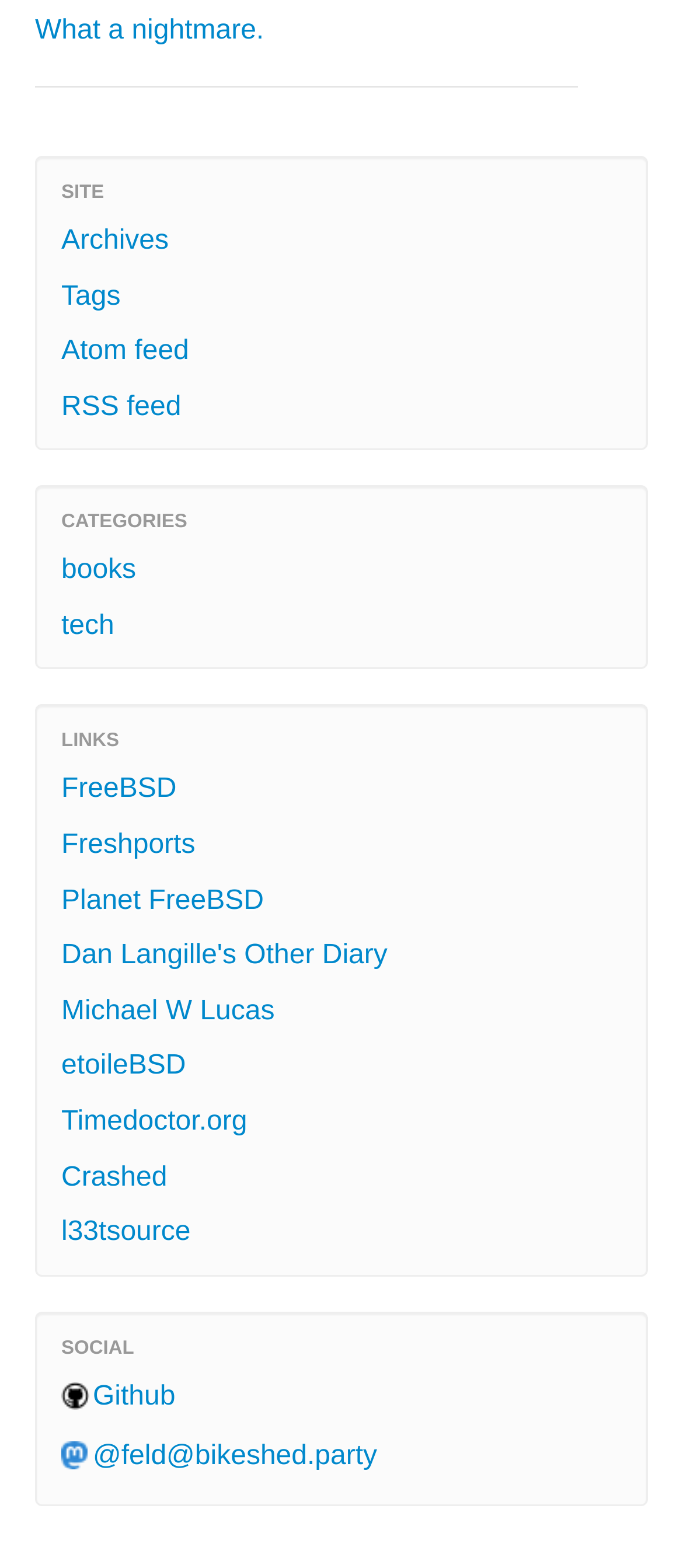Give a concise answer of one word or phrase to the question: 
What is the last social media platform listed?

@feld@bikeshed.party